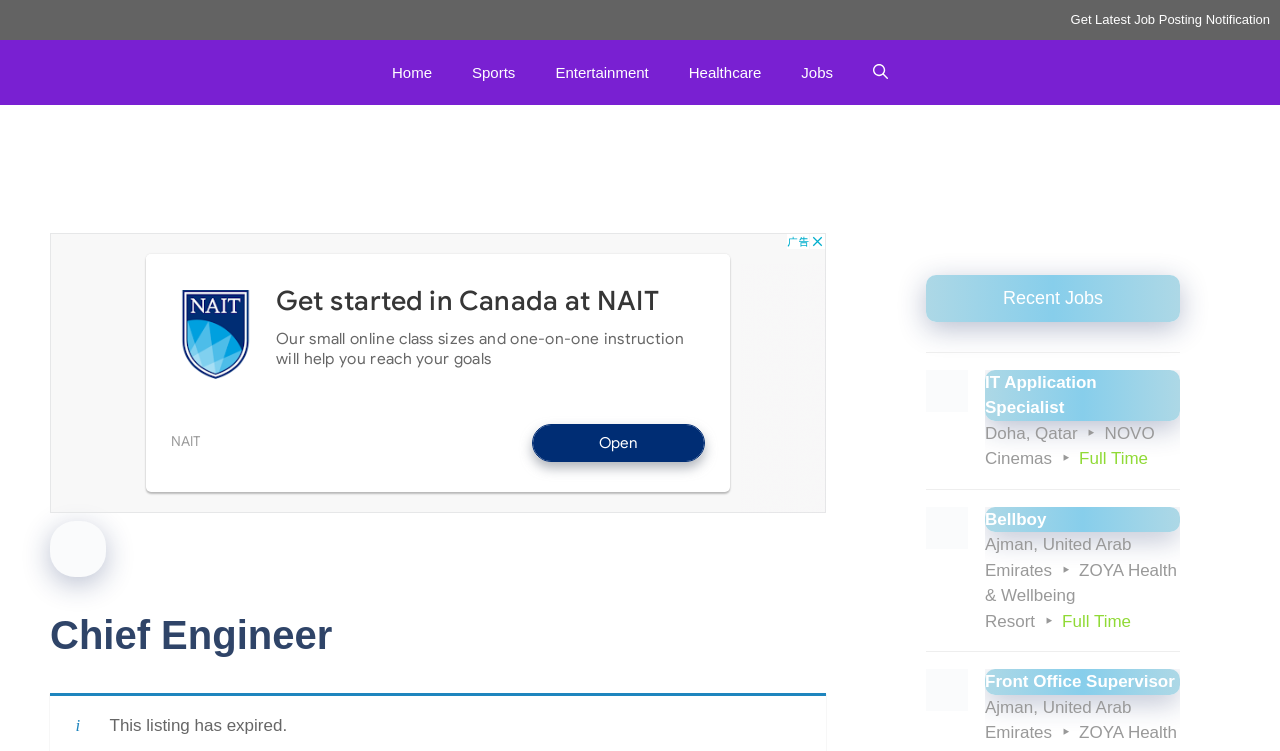How many images are there under 'Recent Jobs'?
Please give a detailed and elaborate explanation in response to the question.

Under the 'Recent Jobs' heading, there are three images, one for 'NOVO Cinemas', one for 'ZOYA Health & Wellbeing Resort' and another for 'ZOYA Health & Wellbeing Resort'.